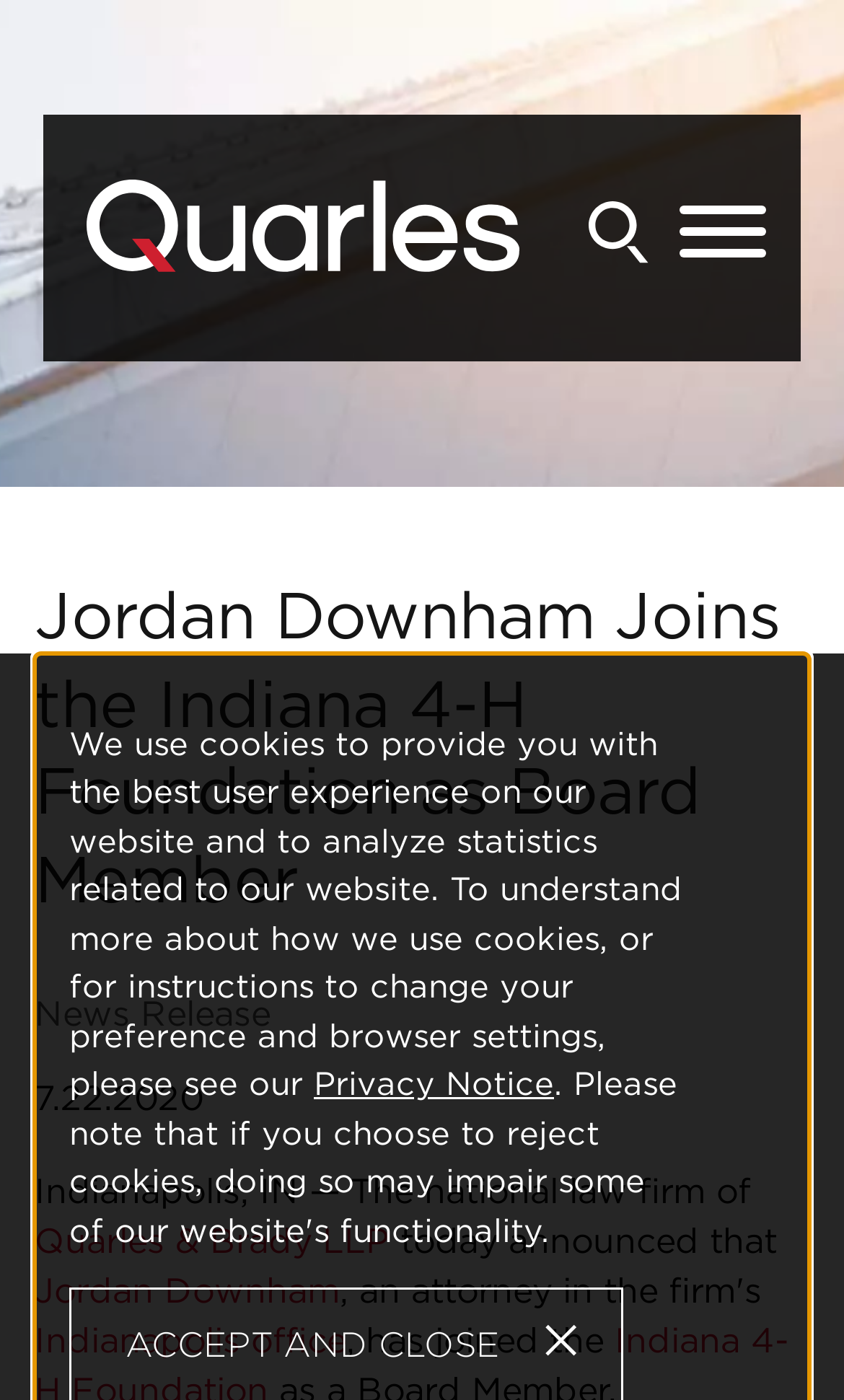Find the bounding box coordinates of the element you need to click on to perform this action: 'Read Jordan Downham's profile'. The coordinates should be represented by four float values between 0 and 1, in the format [left, top, right, bottom].

[0.041, 0.906, 0.403, 0.937]